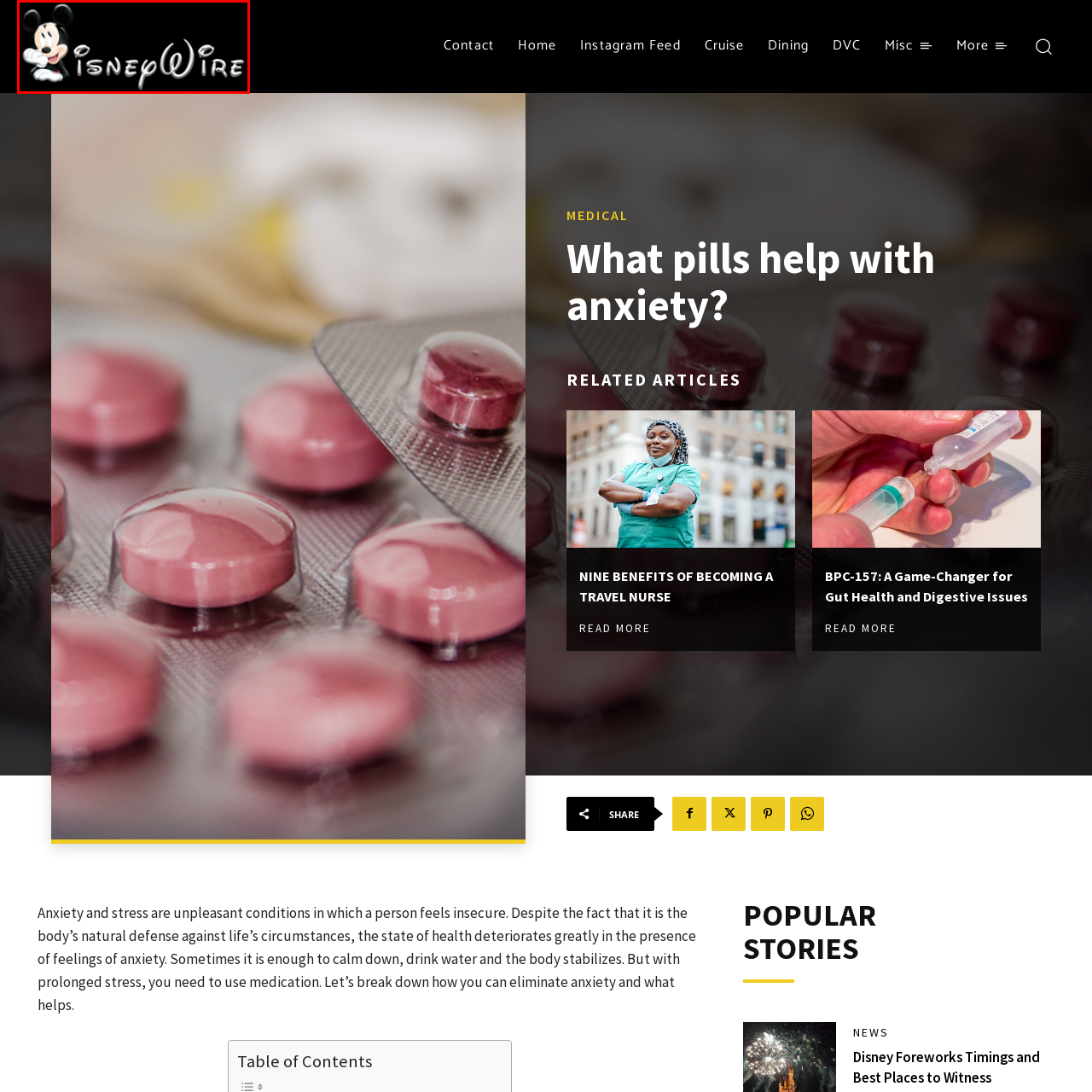Generate a meticulous caption for the image that is highlighted by the red boundary line.

The image features the Disney Wire logo, prominently displayed against a black background. The logo is characterized by a playful and whimsical design, incorporating the iconic silhouette of Mickey Mouse, who appears with his hand raised to his mouth as if whispering. The text "Disney Wire" is crafted in a stylized font, with a distinctive intertwining of white and a touch of playful typography, emphasizing the brand's connection to the enchanting world of Disney. This logo embodies the spirit of fun and nostalgia associated with Disney while serving as the welcoming emblem for the website's focus on themes related to Disney entertainment and culture.